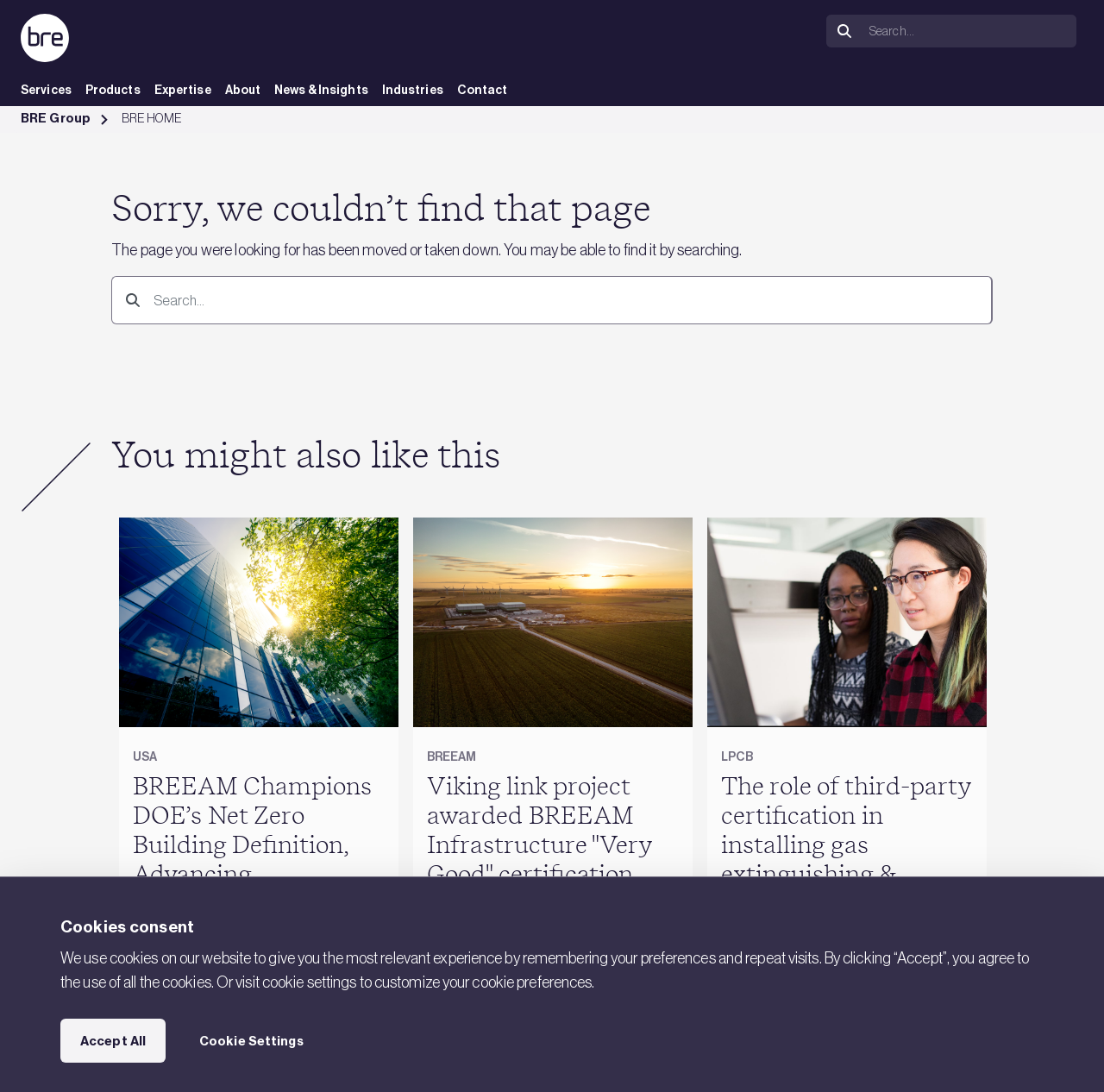Provide a short answer using a single word or phrase for the following question: 
What type of content is displayed in the 'You might also like this' section?

News articles